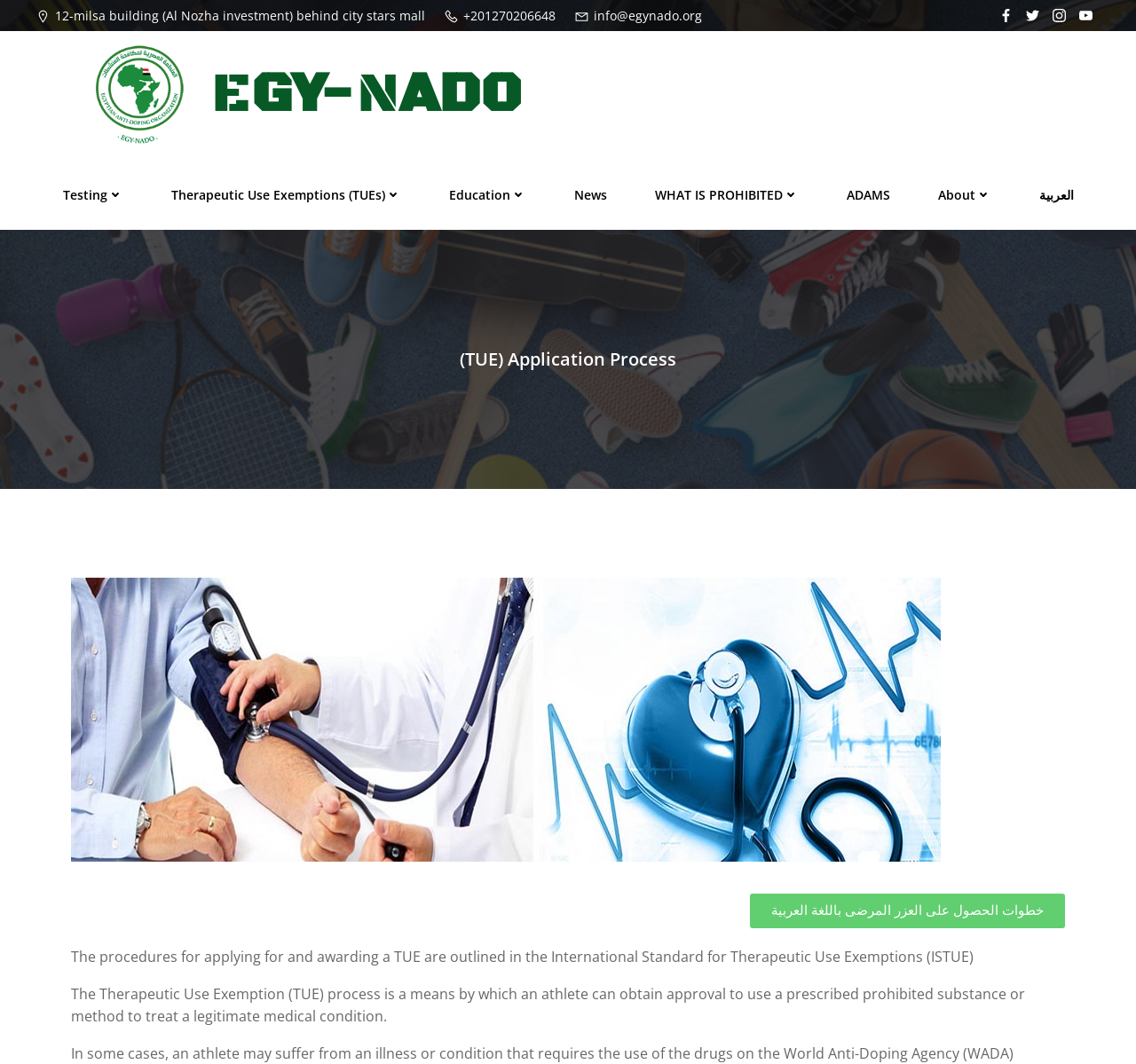What is the address of the Egyptian Anti-Doping Organization?
Based on the visual, give a brief answer using one word or a short phrase.

12-milsa building